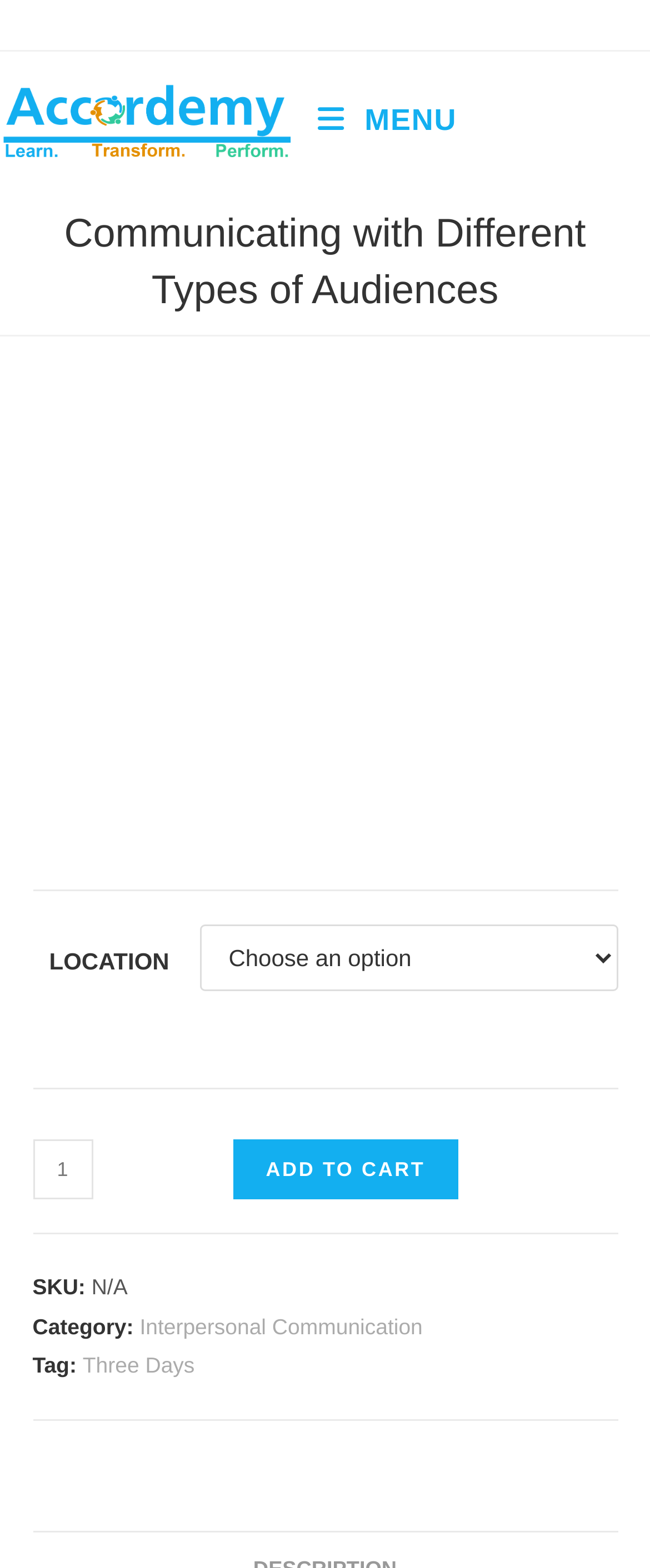Provide the bounding box coordinates of the HTML element described by the text: "Interpersonal Communication". The coordinates should be in the format [left, top, right, bottom] with values between 0 and 1.

[0.215, 0.838, 0.65, 0.854]